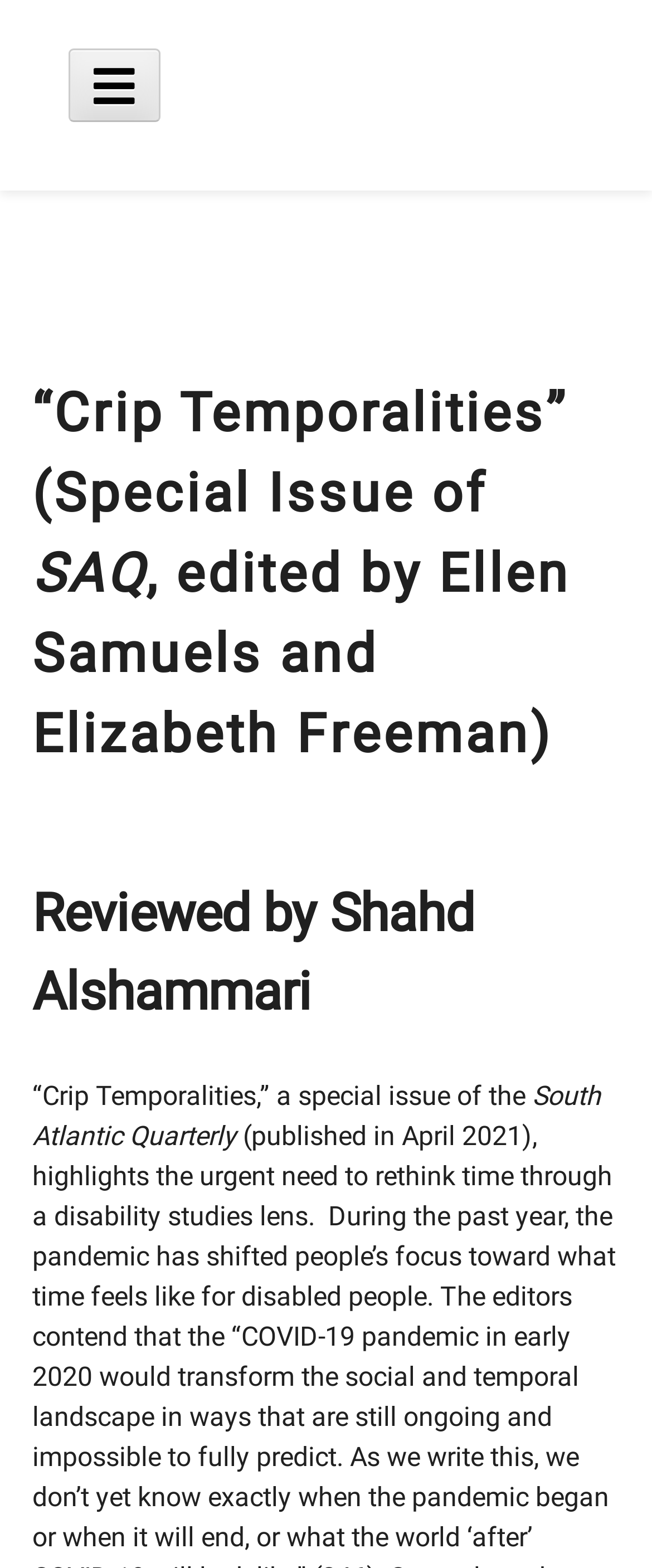Extract the main title from the webpage and generate its text.

“Crip Temporalities” (Special Issue of SAQ, edited by Ellen Samuels and Elizabeth Freeman)